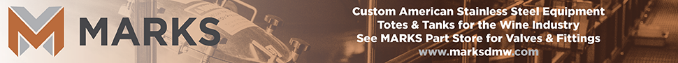Explain the details of the image comprehensively.

This advertisement showcases the offerings of Marks, a company specializing in custom American stainless steel equipment designed for the wine industry. Featuring an eye-catching logo, the banner highlights their production of totes and tanks, emphasizing quality and craftsmanship essential for winemaking. Additionally, it promotes their part store for valves and fittings, providing winemakers with the necessary tools to enhance their operations. The overall design is professional and visually appealing, reflecting Marks' commitment to serving the needs of wine producers with durable and efficient equipment.